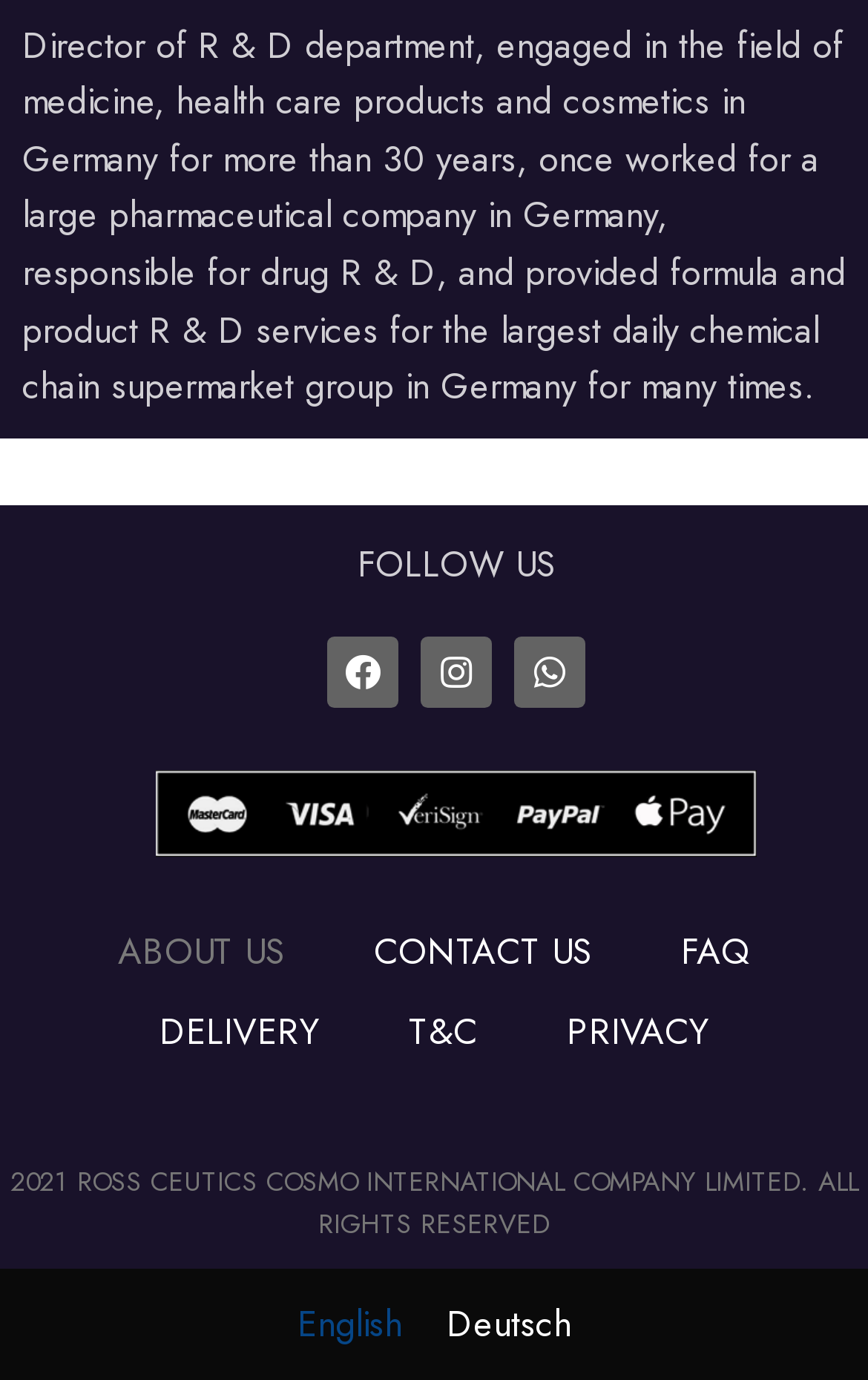Please identify the bounding box coordinates of where to click in order to follow the instruction: "Explore funding opportunities".

None